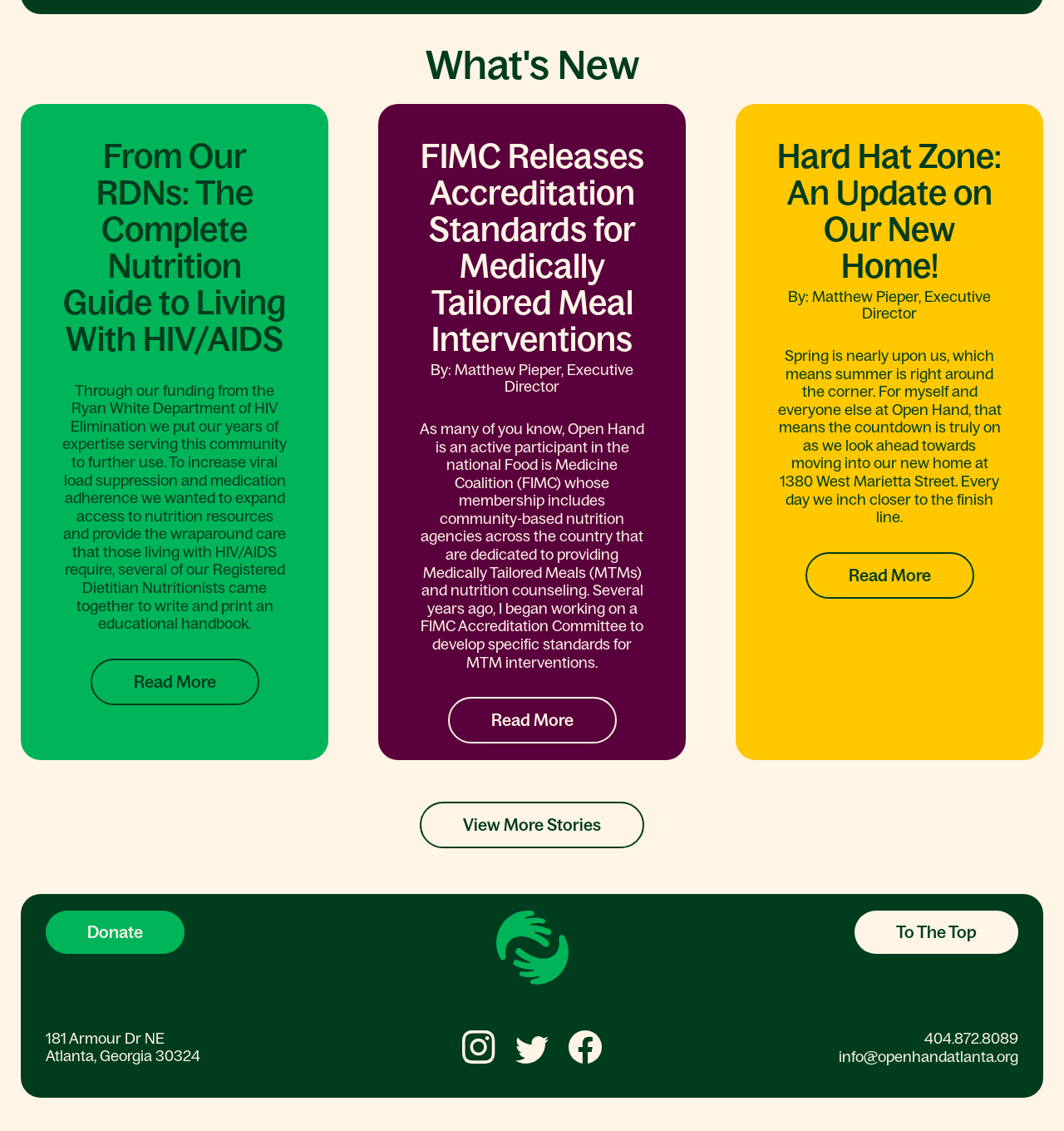Please provide a brief answer to the question using only one word or phrase: 
What is the title of the first article?

From Our RDNs: The Complete Nutrition Guide to Living With HIV/AIDS